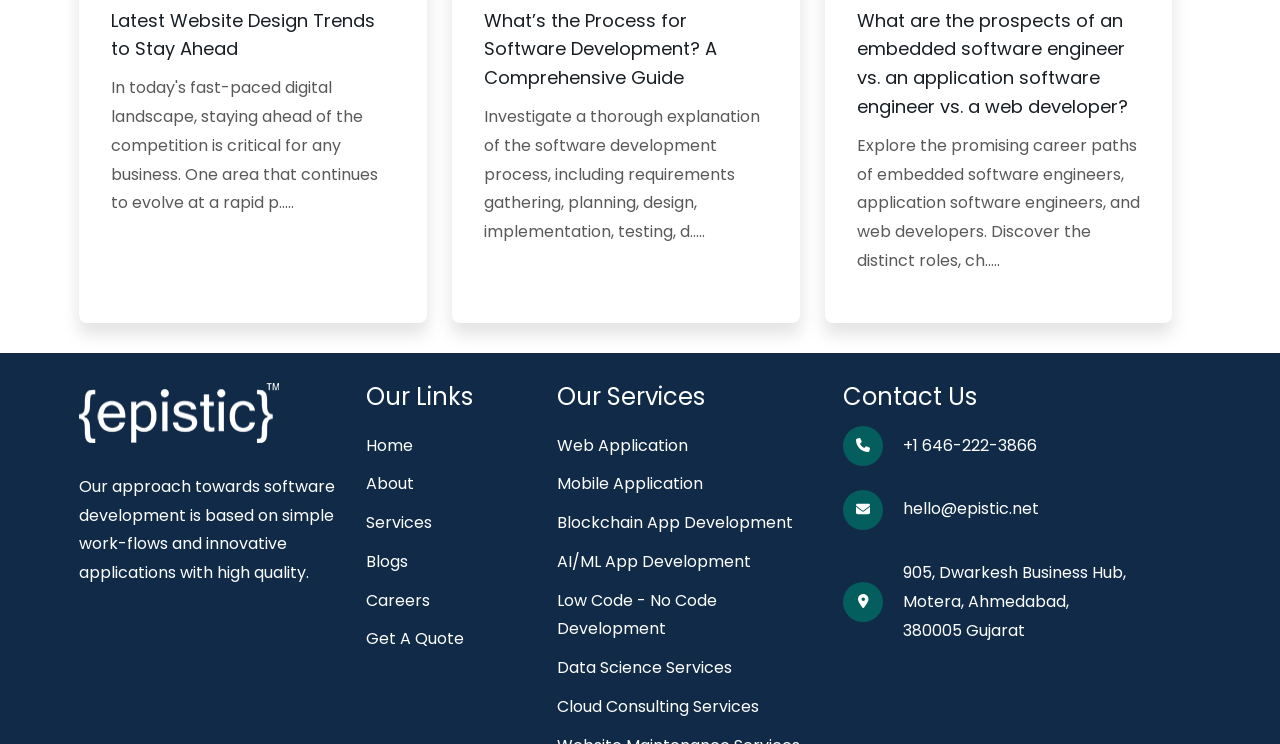Show the bounding box coordinates for the element that needs to be clicked to execute the following instruction: "Learn about the software development process". Provide the coordinates in the form of four float numbers between 0 and 1, i.e., [left, top, right, bottom].

[0.378, 0.009, 0.6, 0.125]